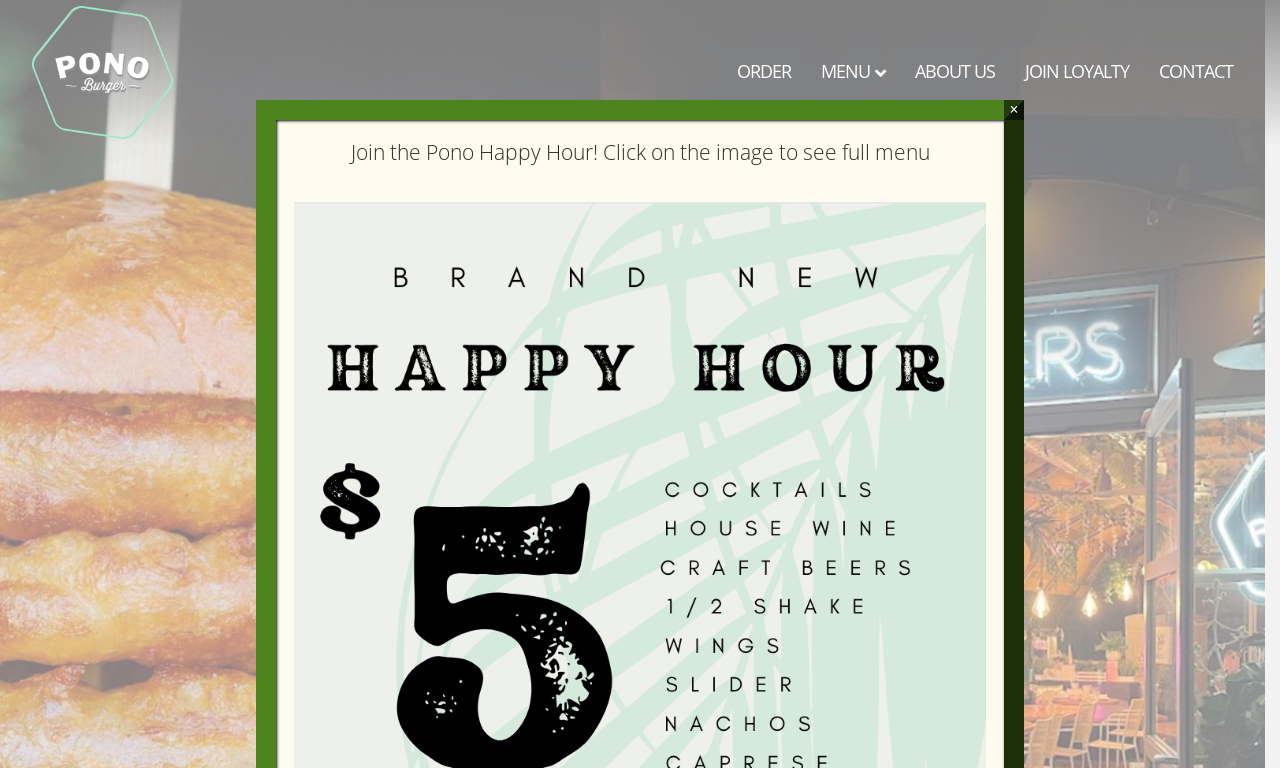What is the theme of the webpage?
Can you provide a detailed and comprehensive answer to the question?

The theme of the webpage is burgers, as indicated by the logo 'Pono Burger' and the overall design of the webpage, which suggests that it is a website for a burger joint.